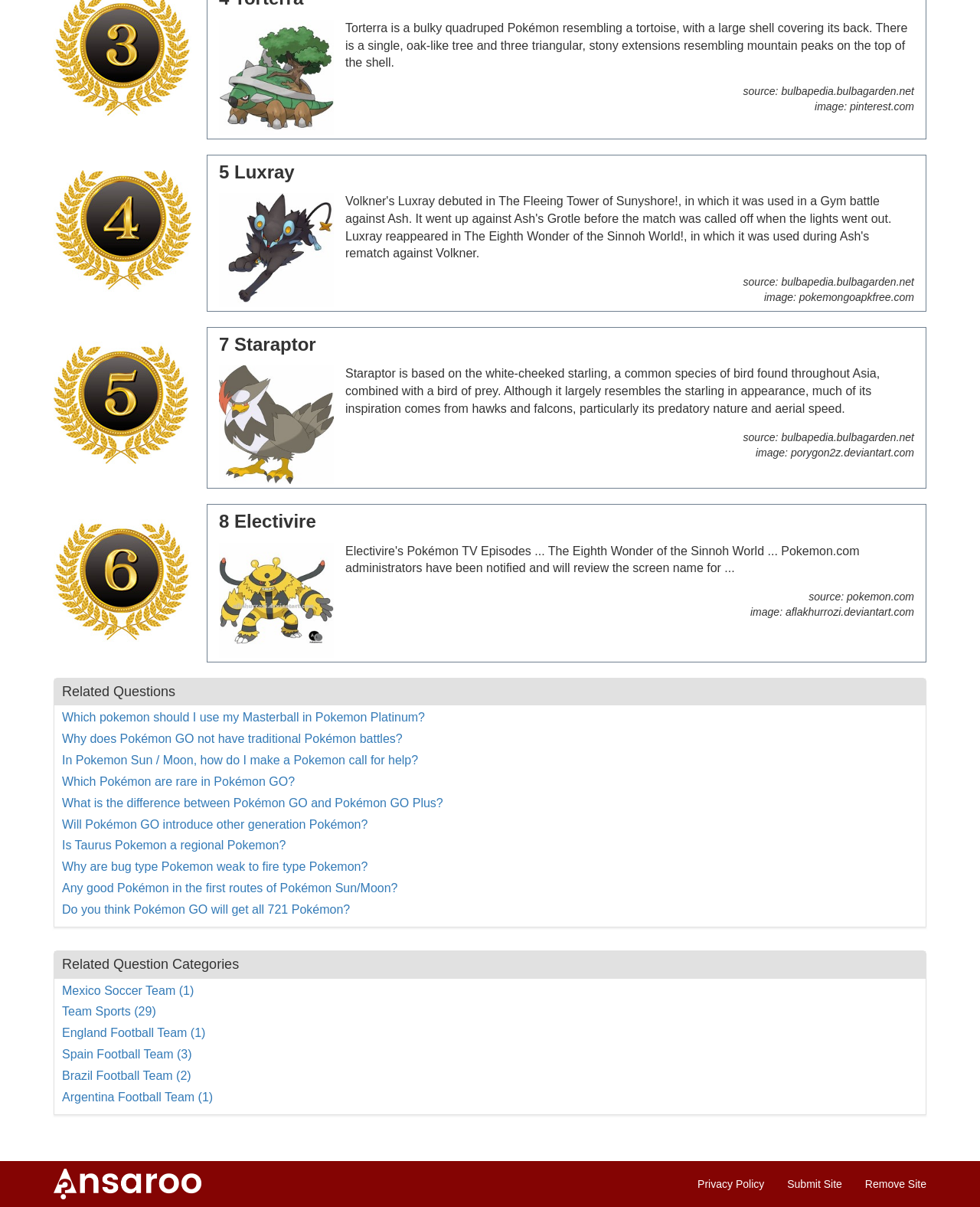Given the element description "pokemon.com" in the screenshot, predict the bounding box coordinates of that UI element.

[0.864, 0.489, 0.933, 0.499]